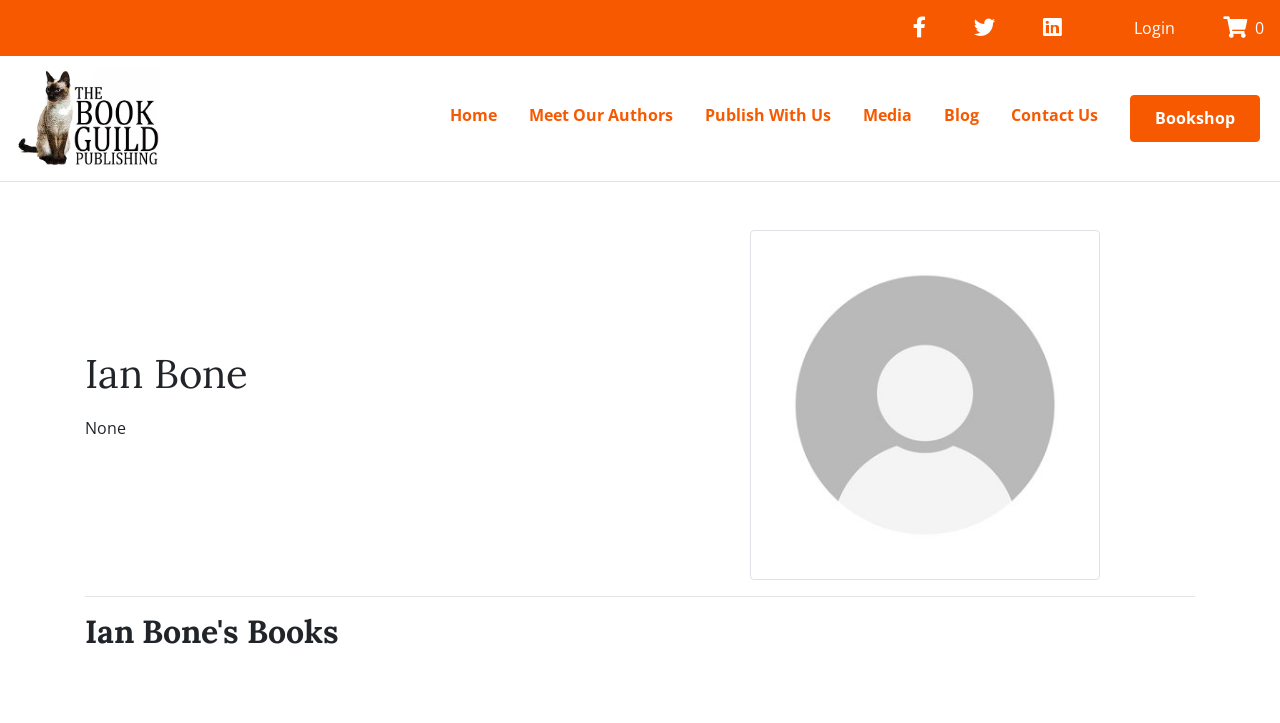Determine the bounding box coordinates for the region that must be clicked to execute the following instruction: "Login to the website".

[0.867, 0.011, 0.937, 0.066]